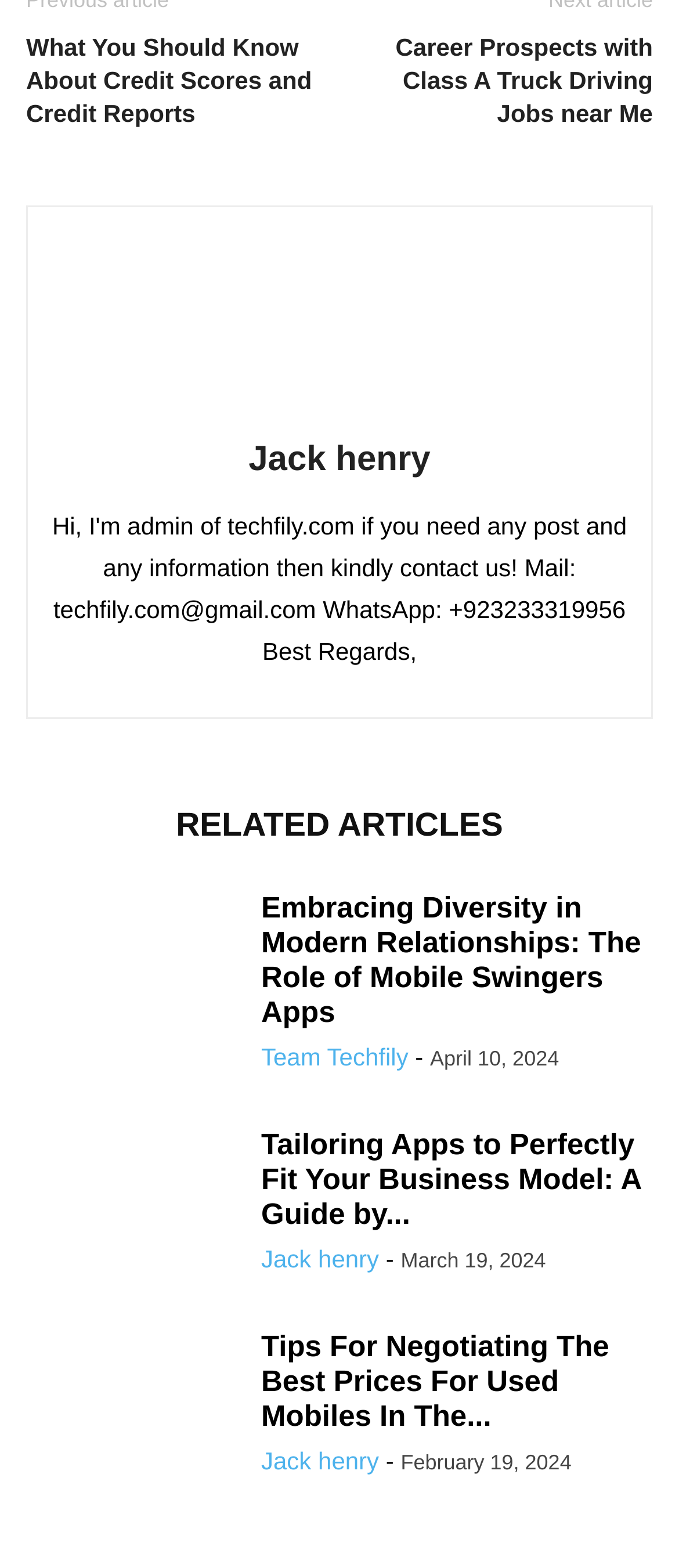How many related articles are there?
Refer to the screenshot and answer in one word or phrase.

3